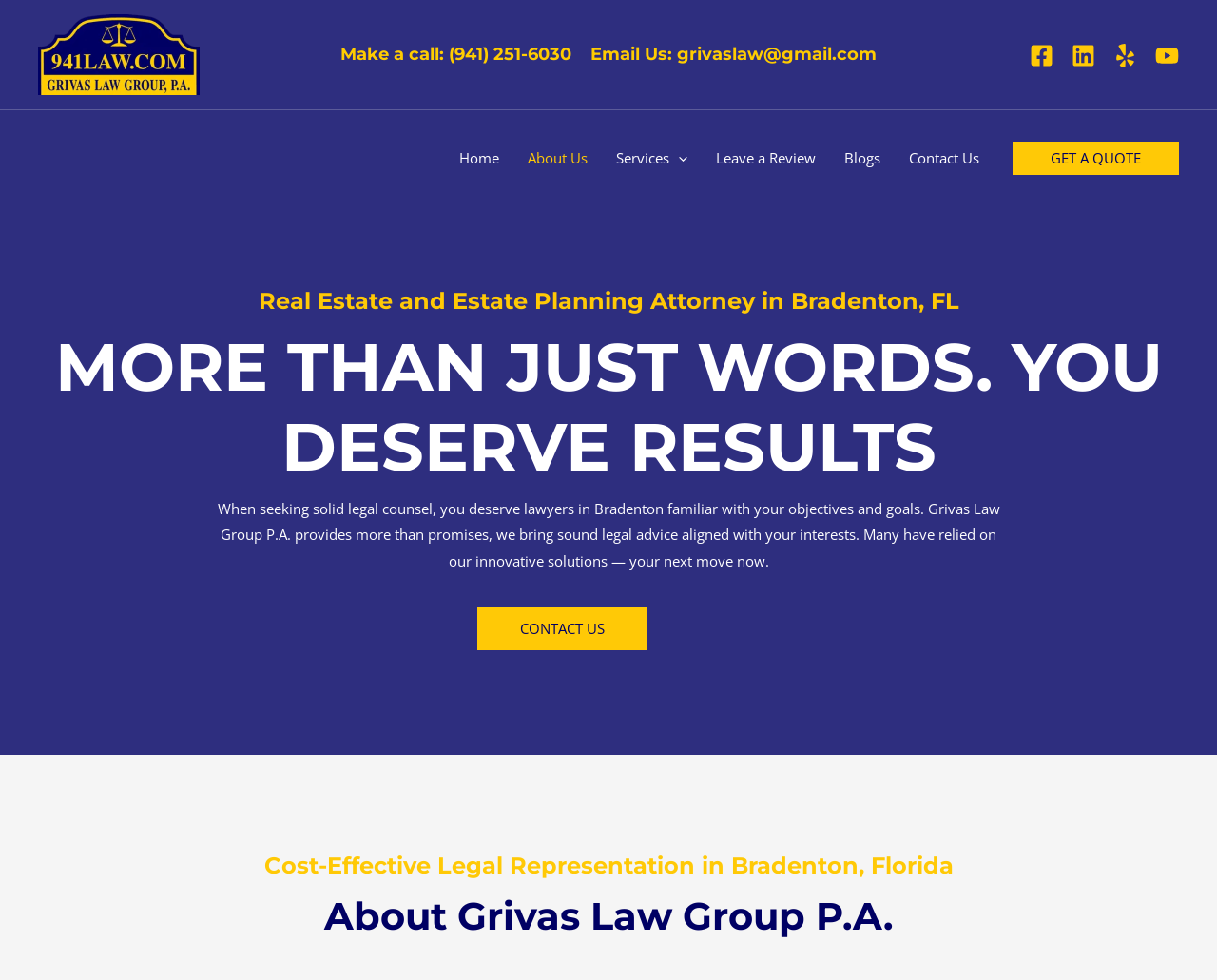Find the bounding box coordinates for the element that must be clicked to complete the instruction: "Visit the Facebook page". The coordinates should be four float numbers between 0 and 1, indicated as [left, top, right, bottom].

[0.846, 0.045, 0.866, 0.069]